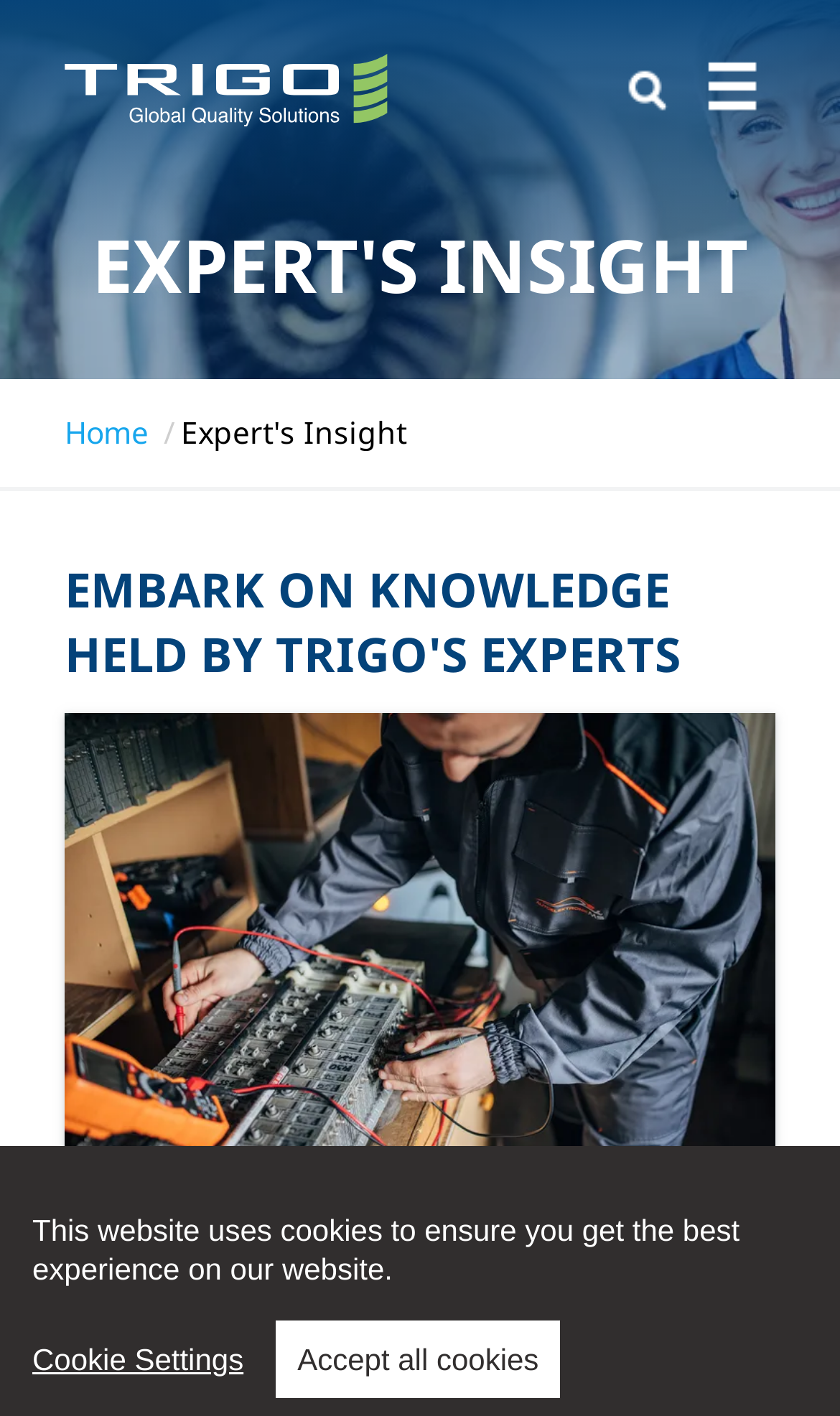Provide the bounding box coordinates of the UI element this sentence describes: "Cookie Settings".

[0.038, 0.948, 0.29, 0.972]